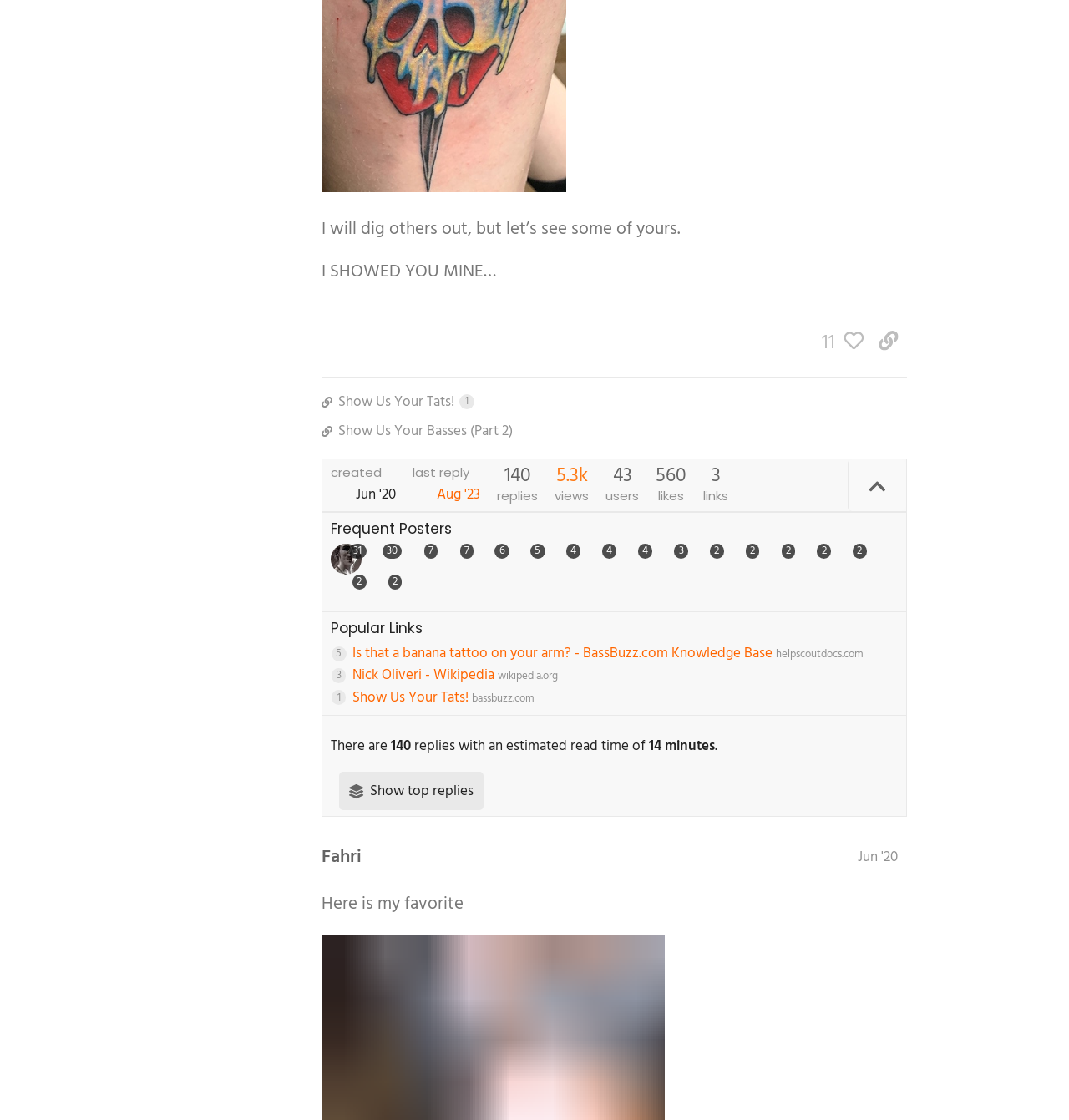What is the date of the last reply in this topic?
From the image, provide a succinct answer in one word or a short phrase.

Aug 26, 2023 8:59 pm